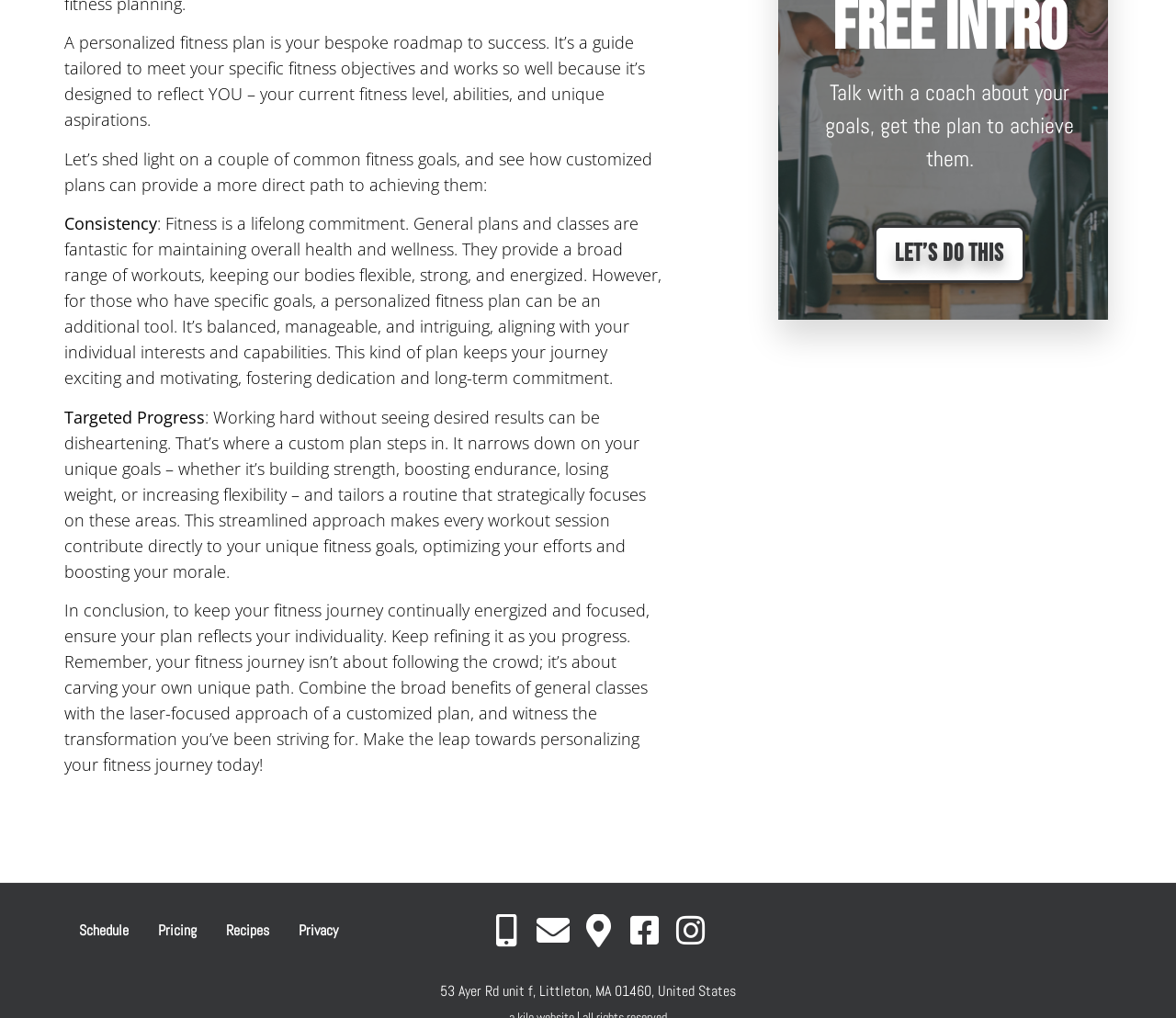Using the information from the screenshot, answer the following question thoroughly:
What are the two common fitness goals mentioned?

The webpage mentions two common fitness goals, which are Consistency and Targeted Progress. Consistency is about maintaining overall health and wellness, while Targeted Progress is about achieving specific fitness goals such as building strength or losing weight.